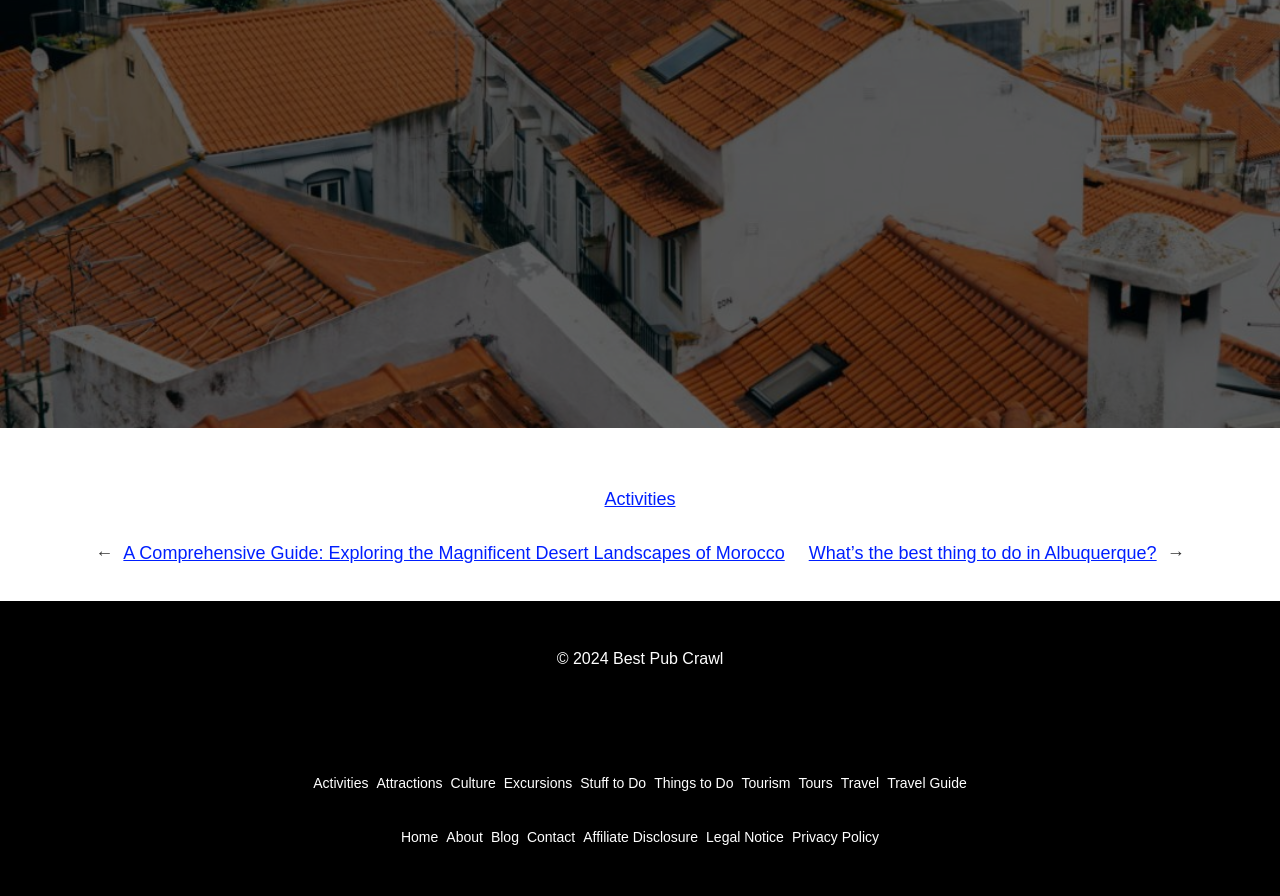Identify the coordinates of the bounding box for the element that must be clicked to accomplish the instruction: "Call the hotline".

None